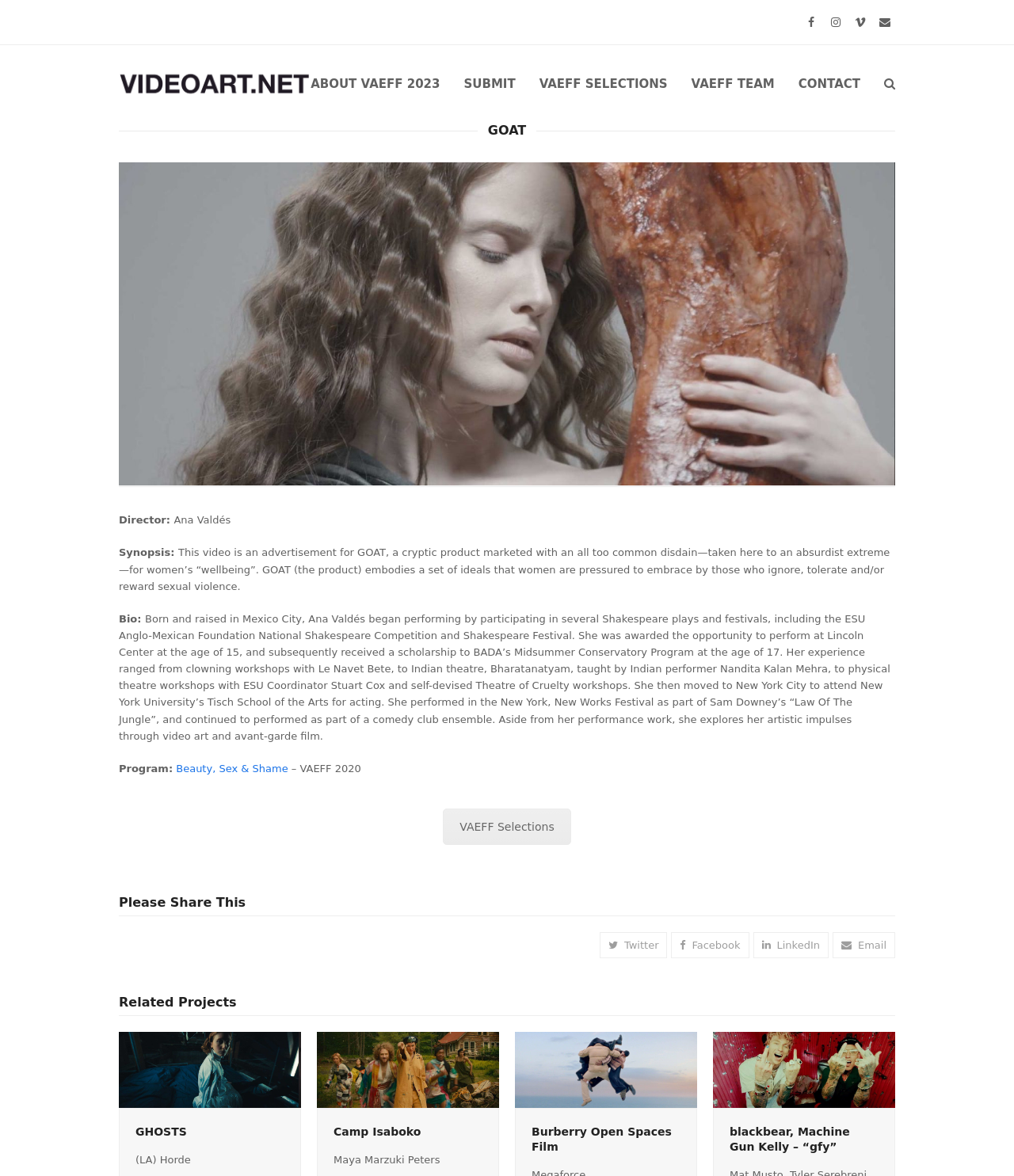Specify the bounding box coordinates of the region I need to click to perform the following instruction: "Share on Twitter". The coordinates must be four float numbers in the range of 0 to 1, i.e., [left, top, right, bottom].

[0.591, 0.793, 0.658, 0.815]